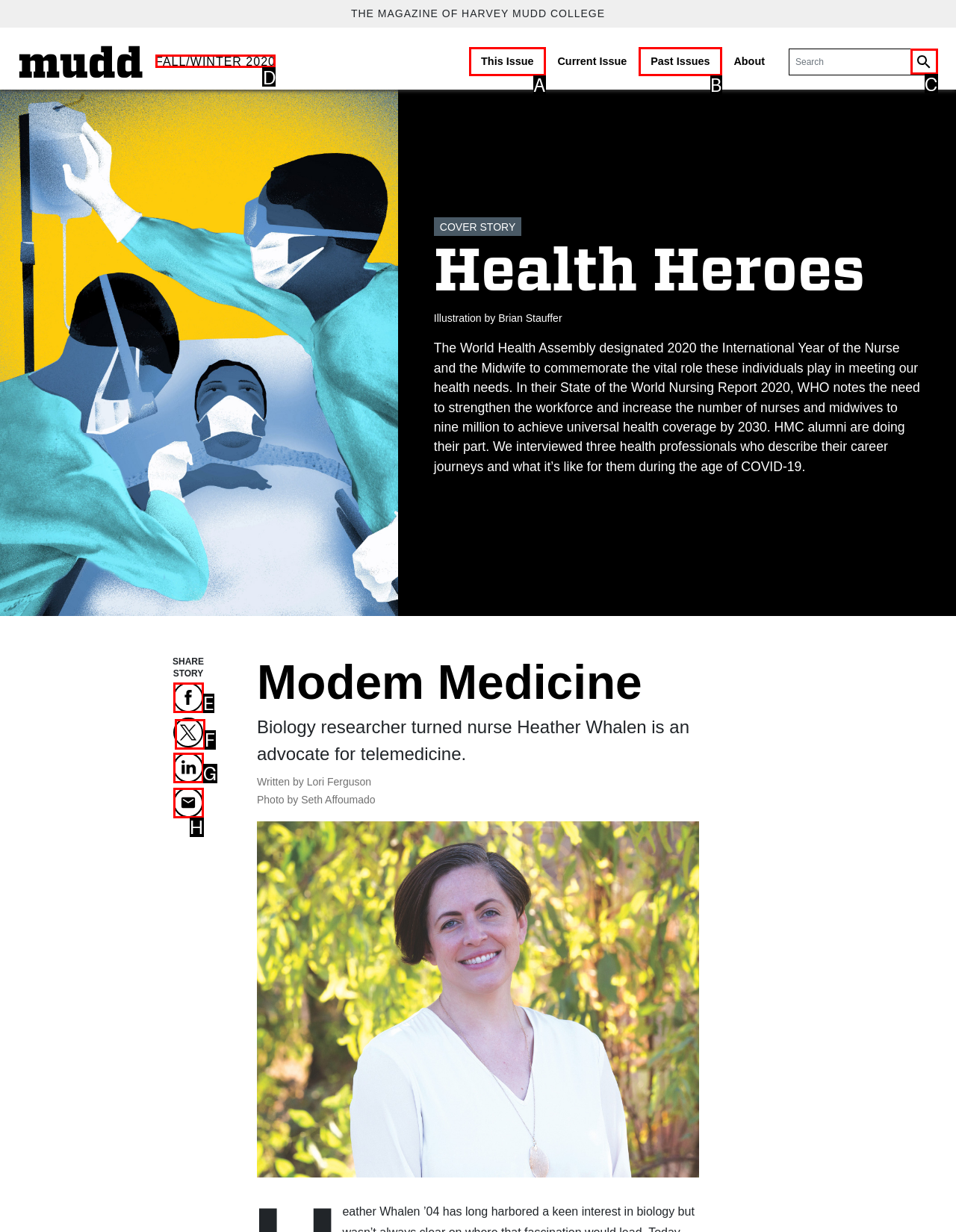Select the HTML element that best fits the description: This Issue
Respond with the letter of the correct option from the choices given.

A